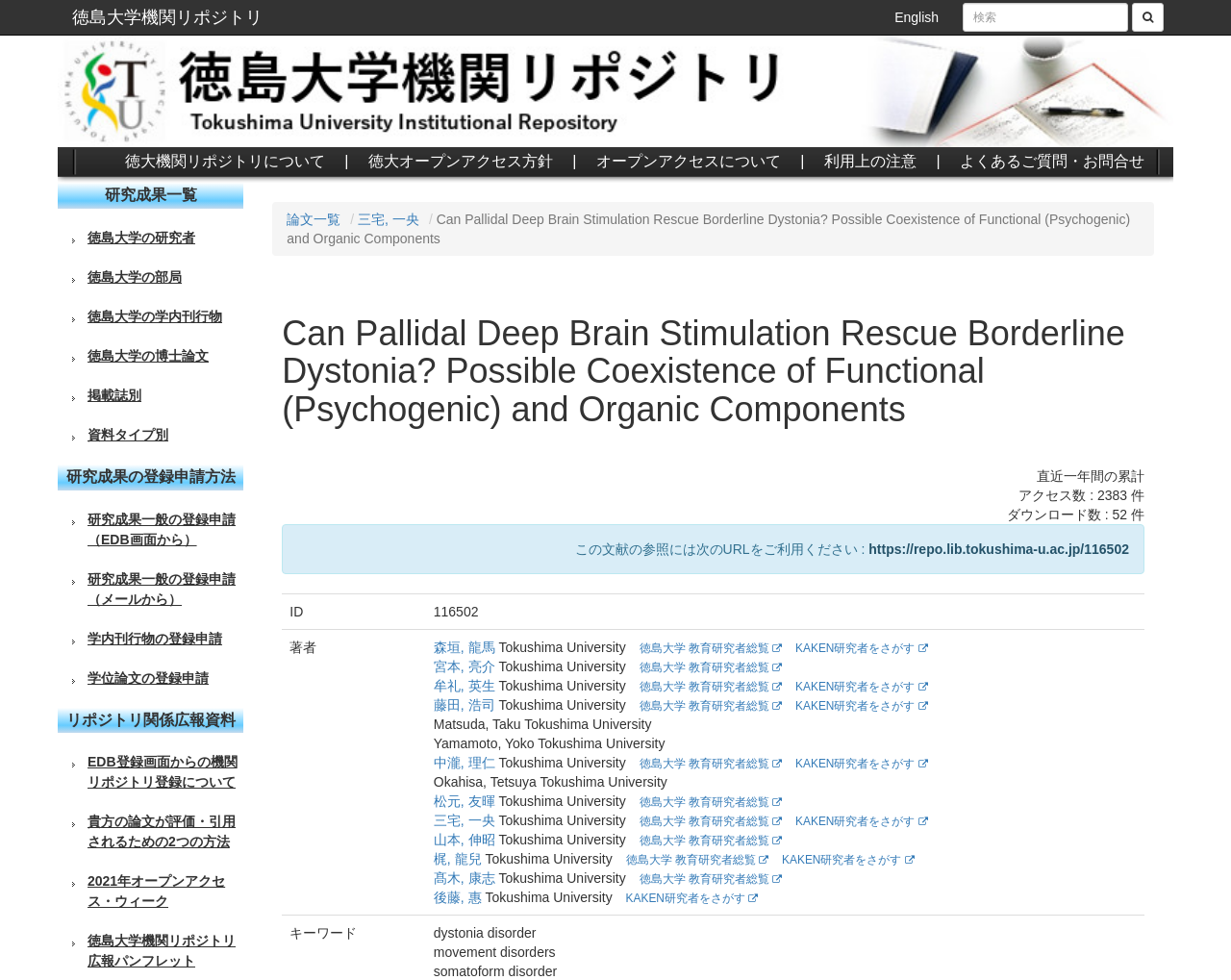Determine the bounding box coordinates of the area to click in order to meet this instruction: "view research outcome list".

[0.233, 0.216, 0.277, 0.231]